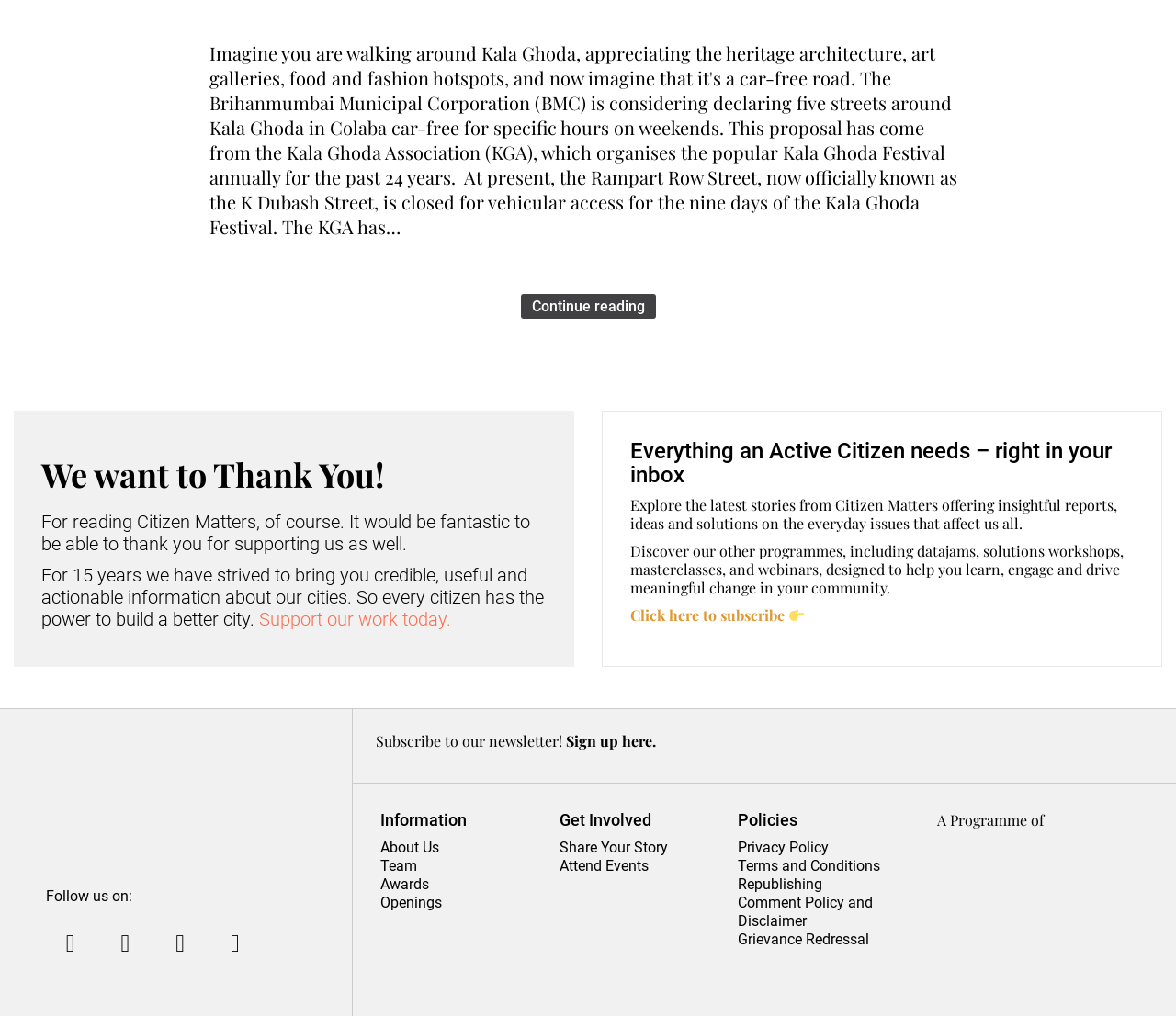Using the element description Share Your Story, predict the bounding box coordinates for the UI element. Provide the coordinates in (top-left x, top-left y, bottom-right x, bottom-right y) format with values ranging from 0 to 1.

[0.476, 0.826, 0.568, 0.843]